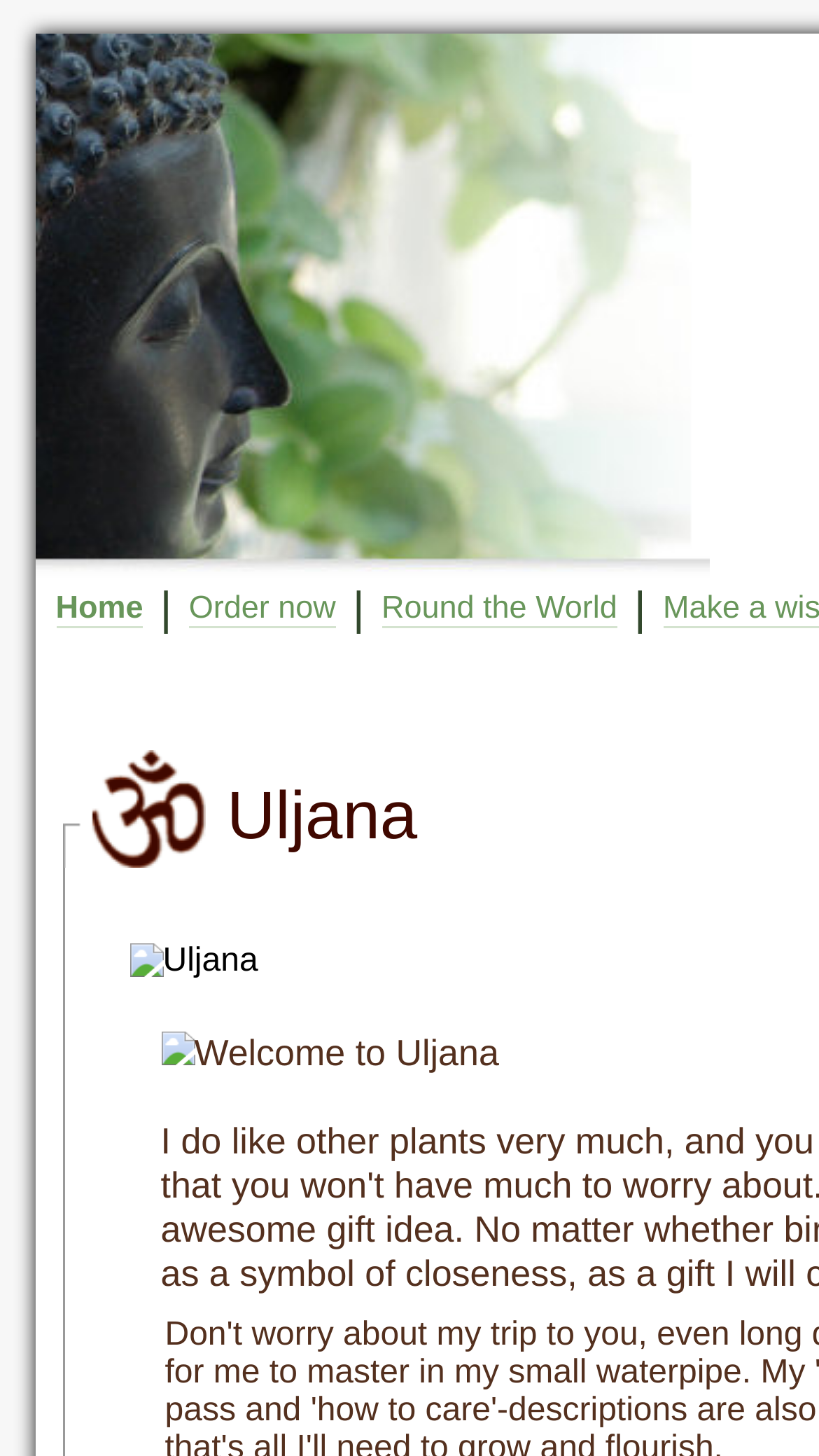Provide the bounding box coordinates of the HTML element described by the text: "Round the World". The coordinates should be in the format [left, top, right, bottom] with values between 0 and 1.

[0.466, 0.405, 0.754, 0.431]